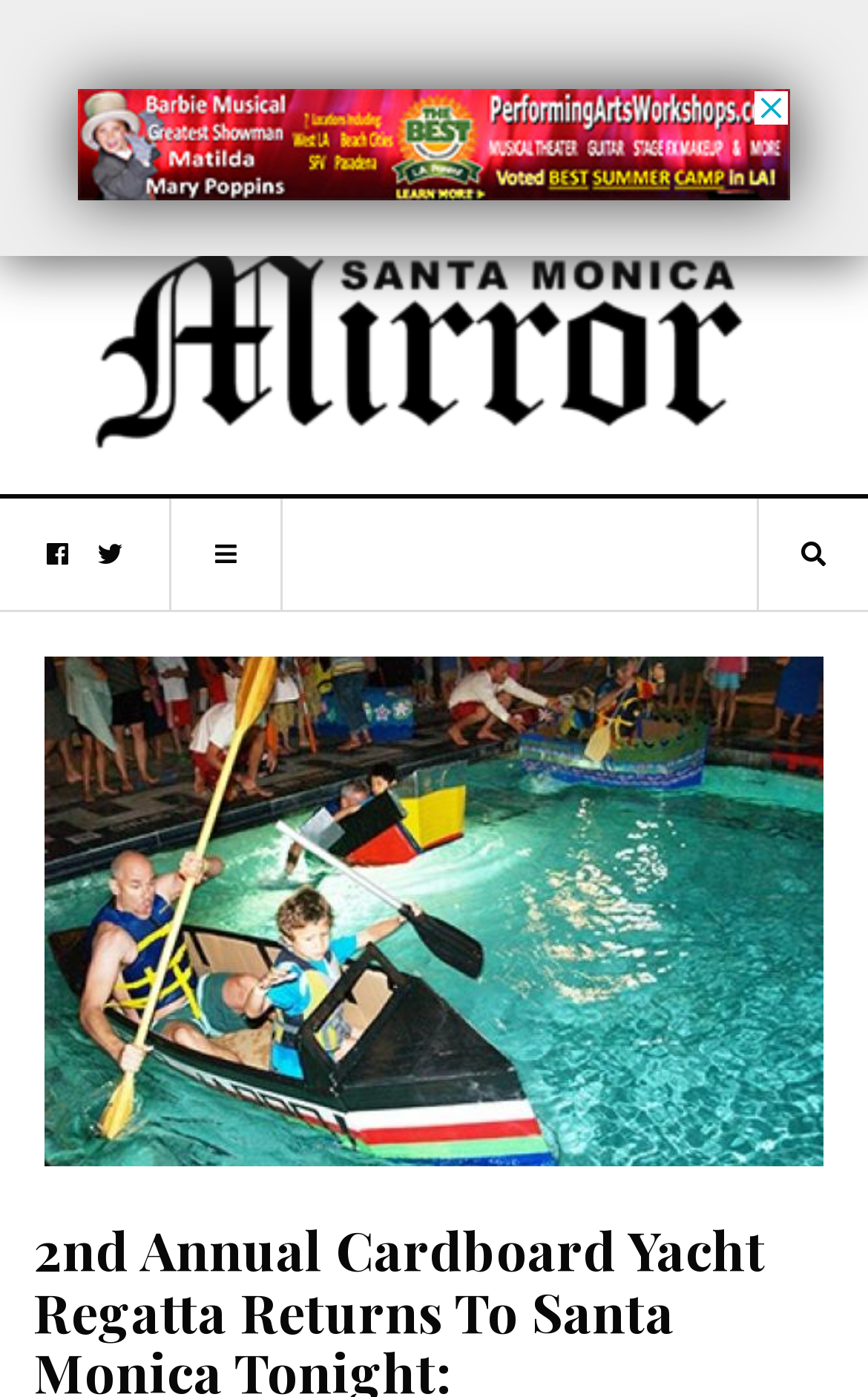Give the bounding box coordinates for the element described as: "alt="SM Mirror"".

[0.096, 0.204, 0.865, 0.282]